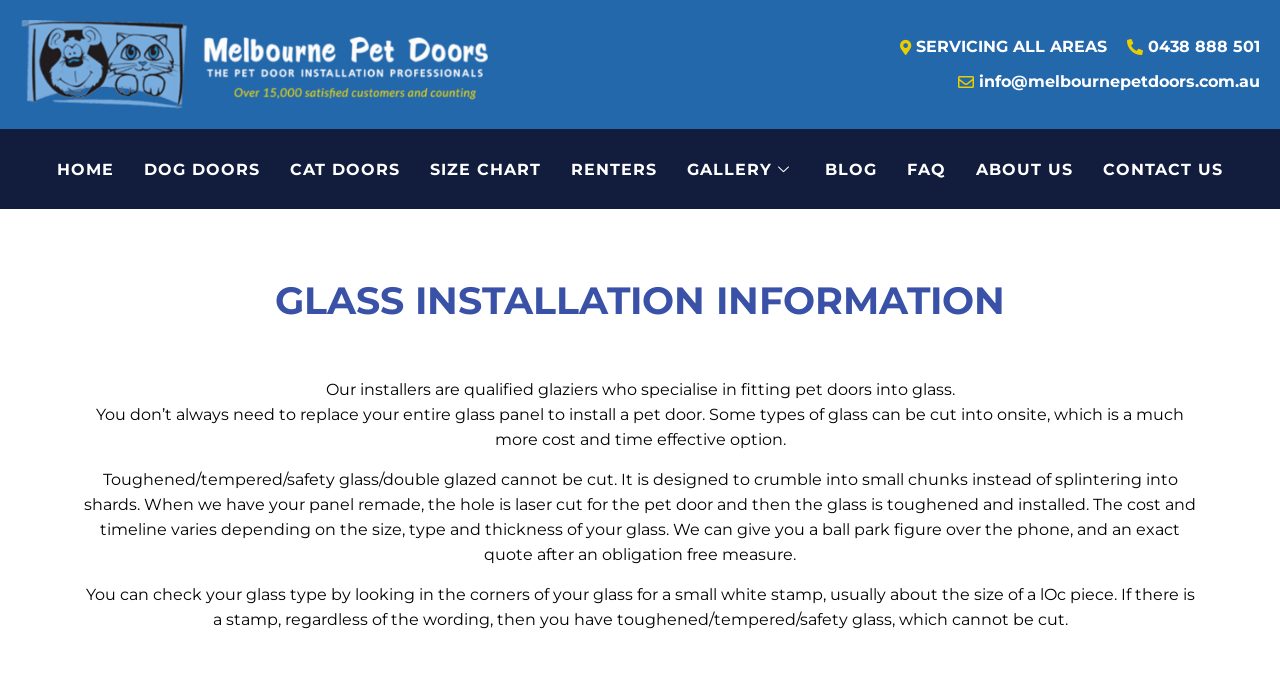Based on the element description "0438 888 501", predict the bounding box coordinates of the UI element.

[0.877, 0.051, 0.984, 0.088]